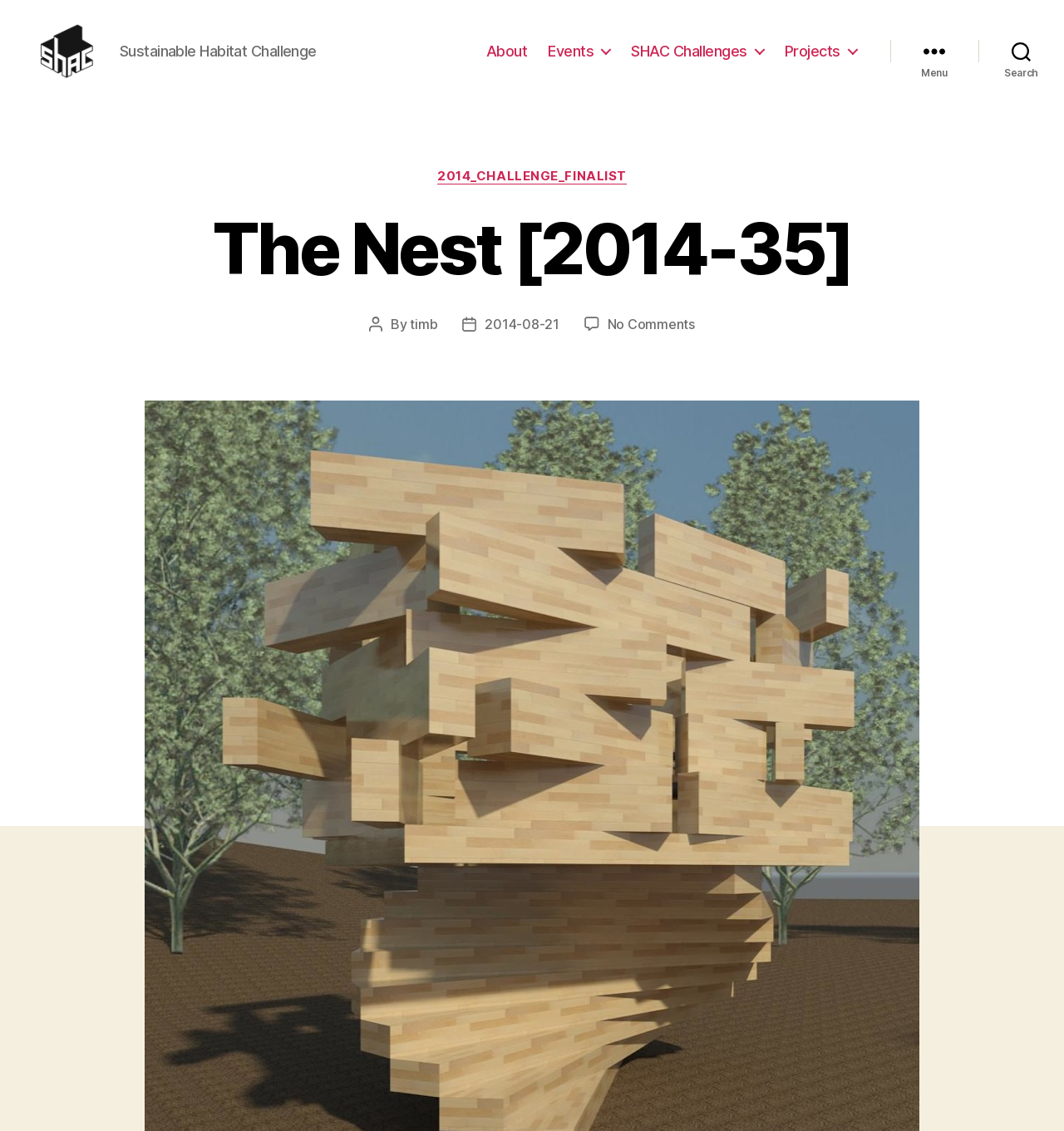What is the headline of the webpage?

The Nest [2014-35]